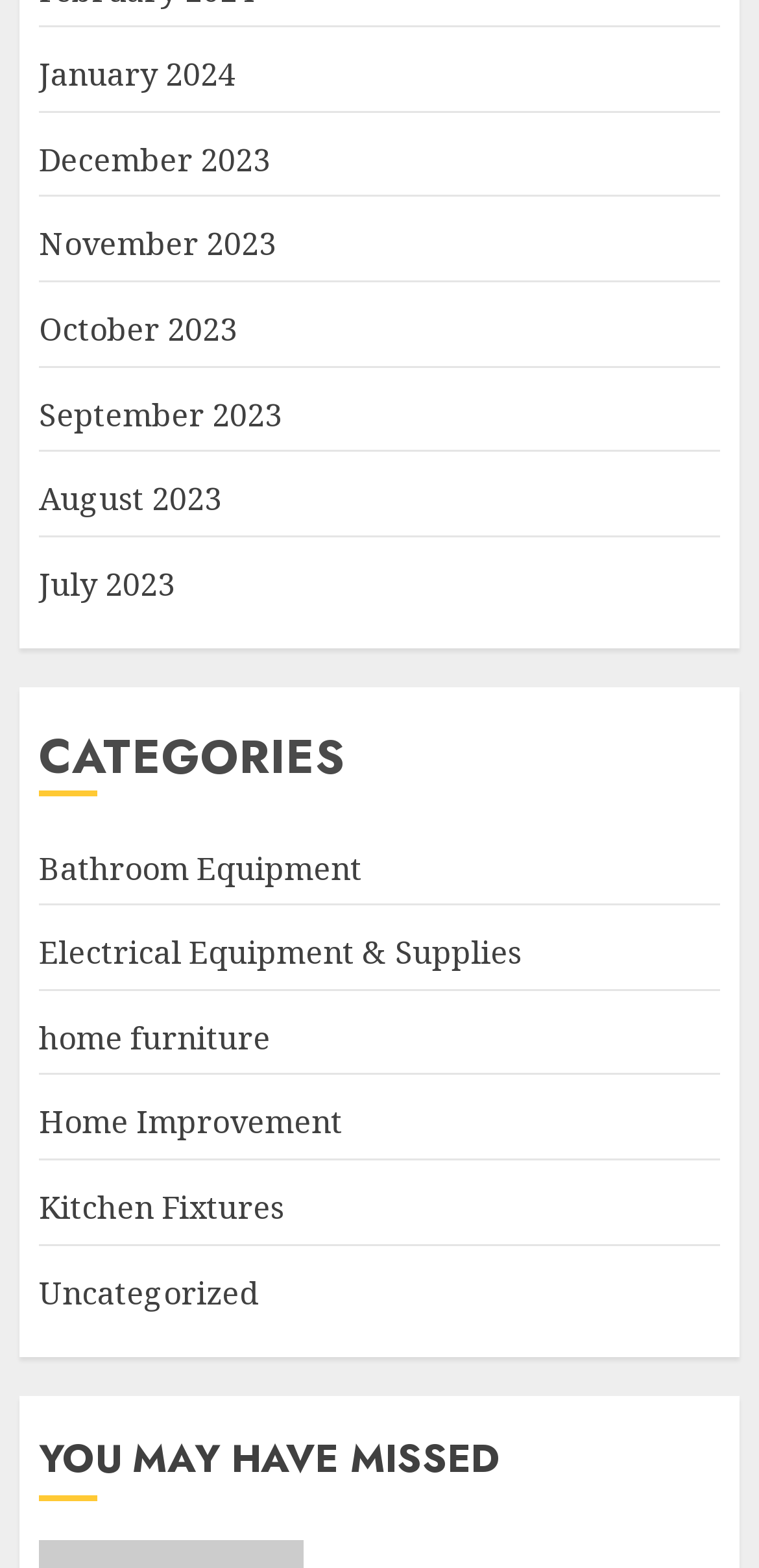Locate the bounding box coordinates of the element that needs to be clicked to carry out the instruction: "browse Bathroom Equipment". The coordinates should be given as four float numbers ranging from 0 to 1, i.e., [left, top, right, bottom].

[0.051, 0.54, 0.477, 0.568]